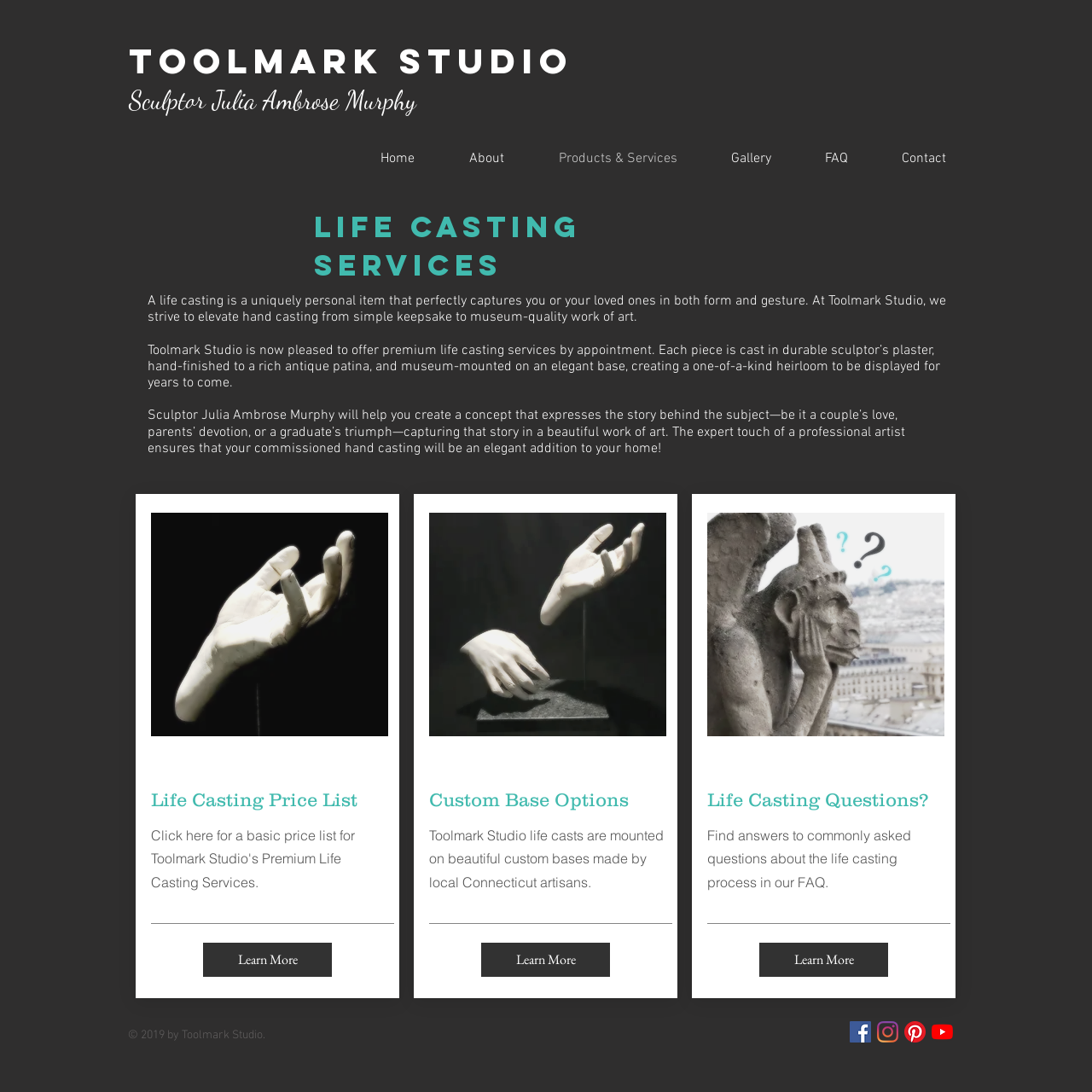What is the purpose of the custom base options?
Refer to the image and give a detailed answer to the query.

According to the StaticText 'Toolmark Studio life casts are mounted on beautiful custom bases made by local Connecticut artisans.', the custom base options are used to mount life casts, providing a beautiful and elegant base for the life casting.